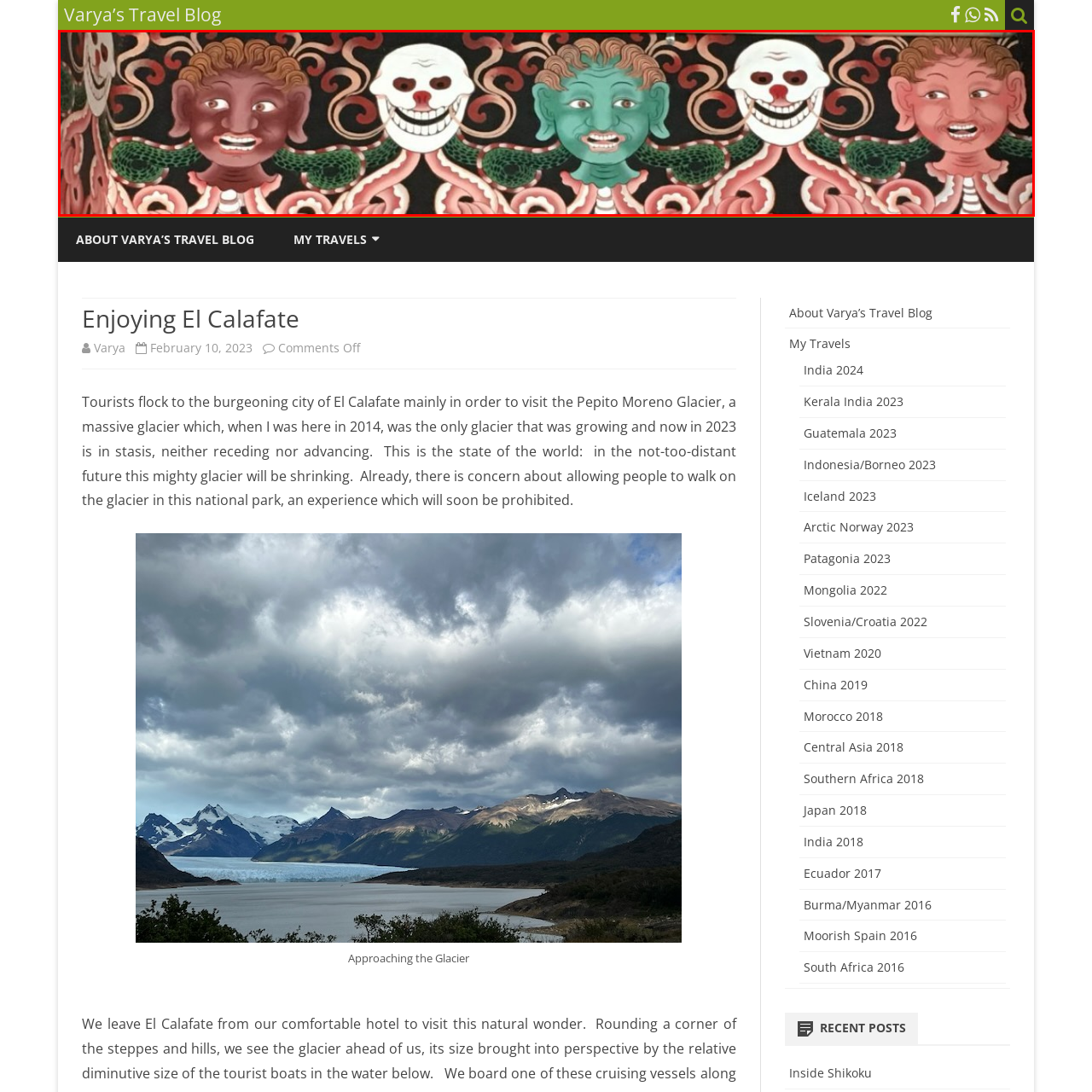Concentrate on the image marked by the red box, What is the mood conveyed by the skulls in the mural?
 Your answer should be a single word or phrase.

Sinister